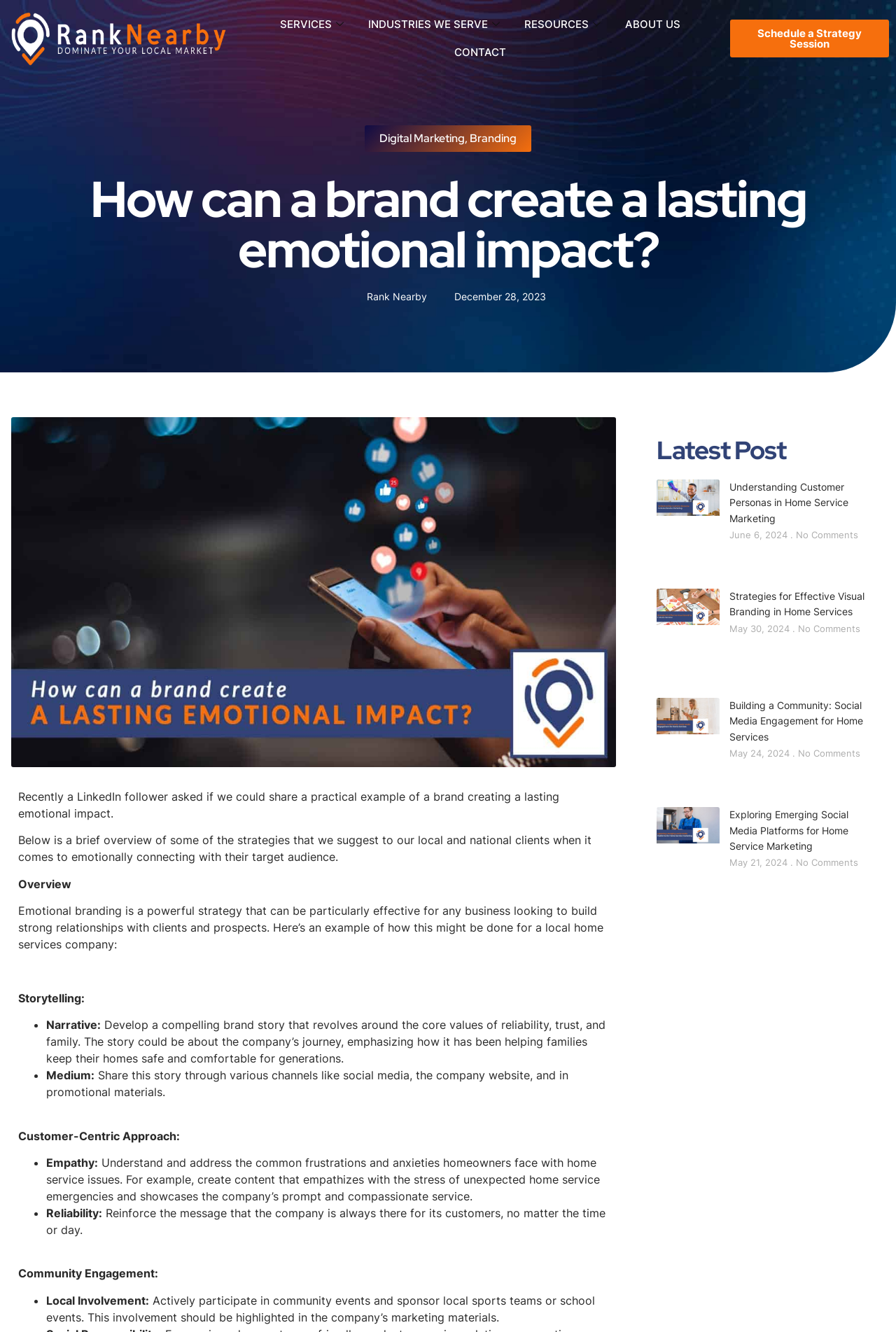Please identify the bounding box coordinates of the clickable element to fulfill the following instruction: "Learn more about 'Building a Community: Social Media Engagement for Home Services'". The coordinates should be four float numbers between 0 and 1, i.e., [left, top, right, bottom].

[0.814, 0.525, 0.963, 0.557]